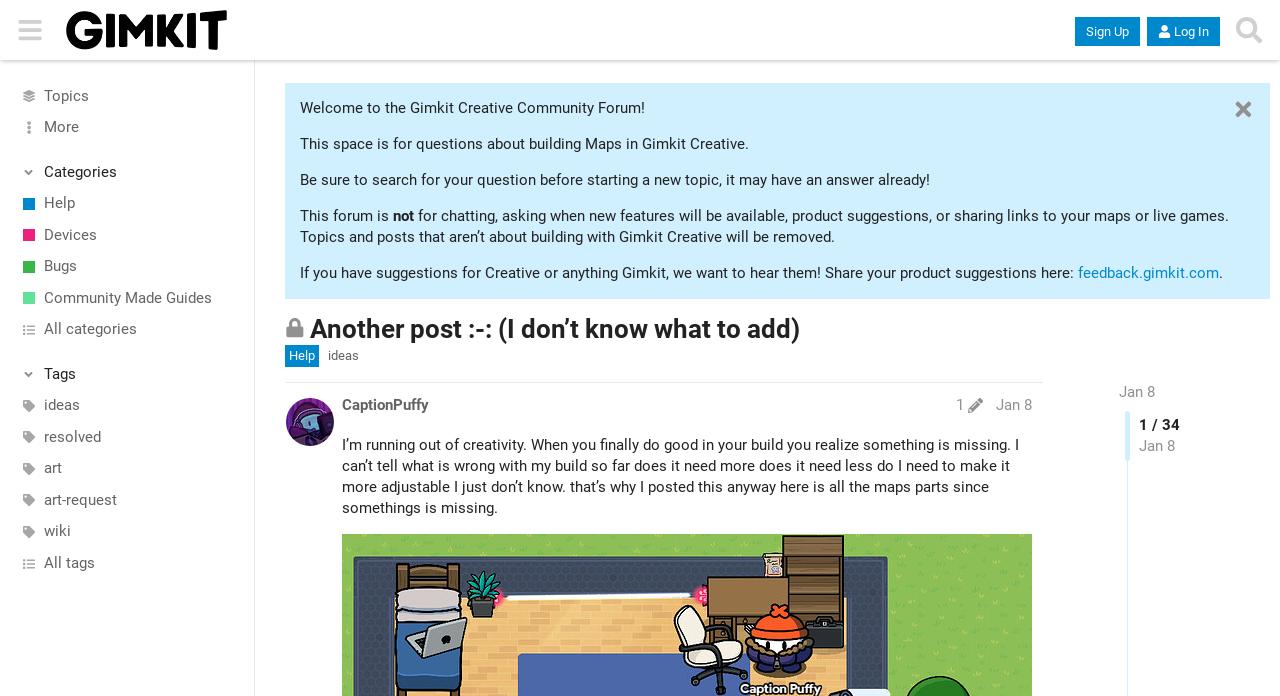Find the bounding box of the element with the following description: "title="Hide sidebar"". The coordinates must be four float numbers between 0 and 1, formatted as [left, top, right, bottom].

[0.008, 0.014, 0.04, 0.072]